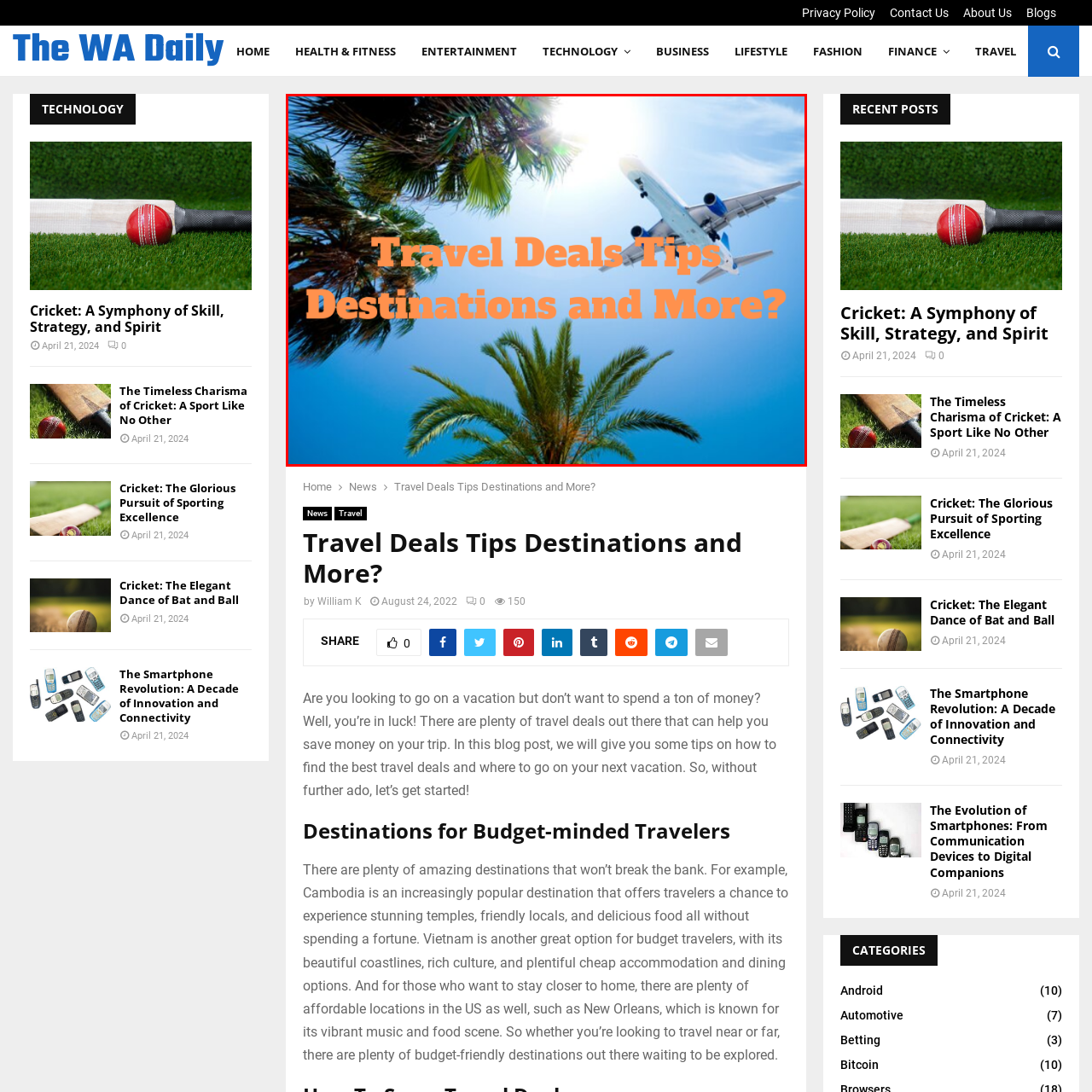What type of travel options are emphasized in the image?
Please review the image inside the red bounding box and answer using a single word or phrase.

Budget-friendly